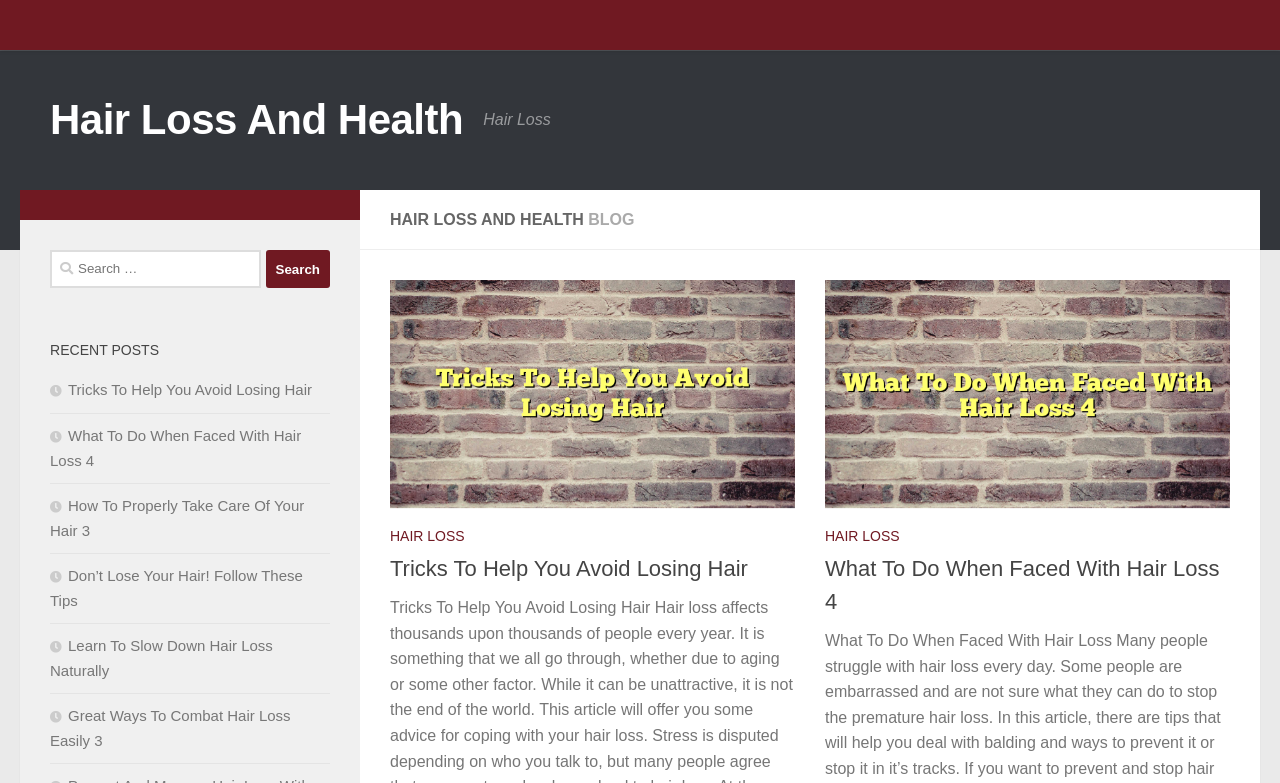Please indicate the bounding box coordinates of the element's region to be clicked to achieve the instruction: "Search for hair loss". Provide the coordinates as four float numbers between 0 and 1, i.e., [left, top, right, bottom].

[0.039, 0.319, 0.258, 0.368]